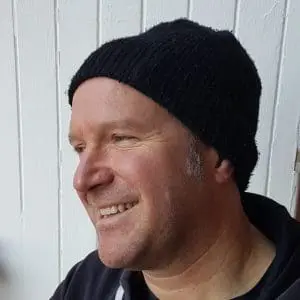Provide a one-word or short-phrase response to the question:
What is the background of the scene?

White wooden paneling